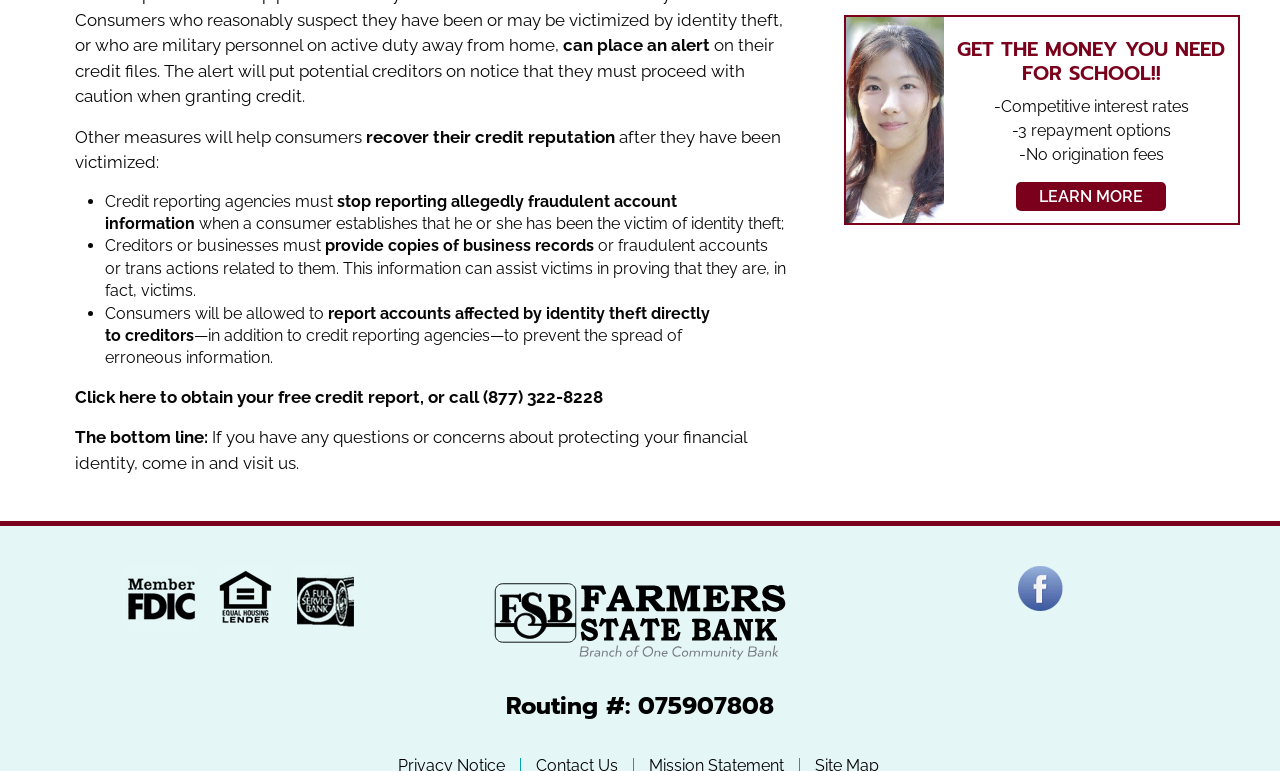Use a single word or phrase to answer the question: 
What is the benefit of stopping reporting allegedly fraudulent account information?

assist victims in proving they are victims